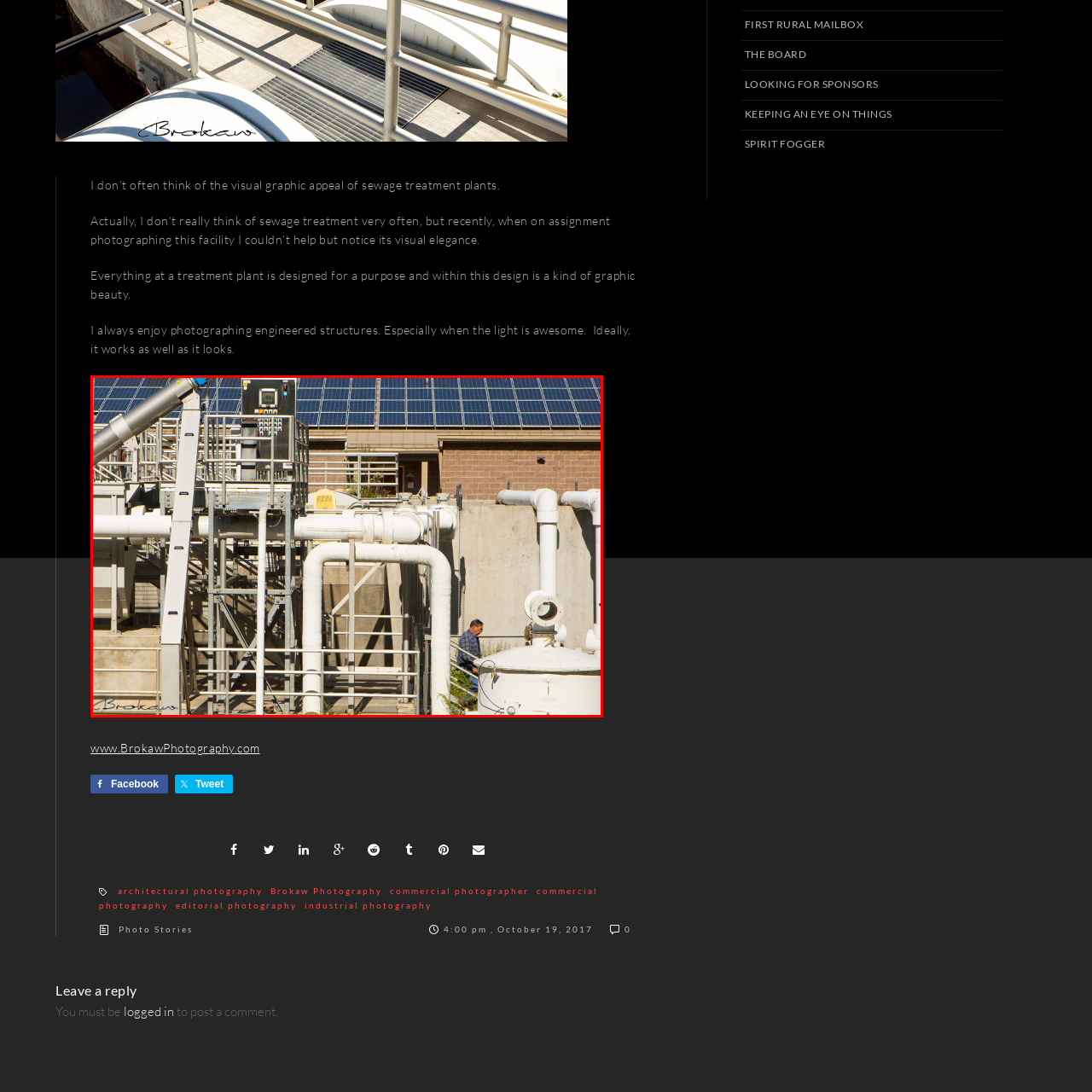What is the worker wearing?
Study the image framed by the red bounding box and answer the question in detail, relying on the visual clues provided.

In the foreground of the image, a worker is seen walking near the pipes, and upon closer inspection, it is clear that the worker is dressed in a blue shirt and dark pants, highlighting the human element in this industrial environment.